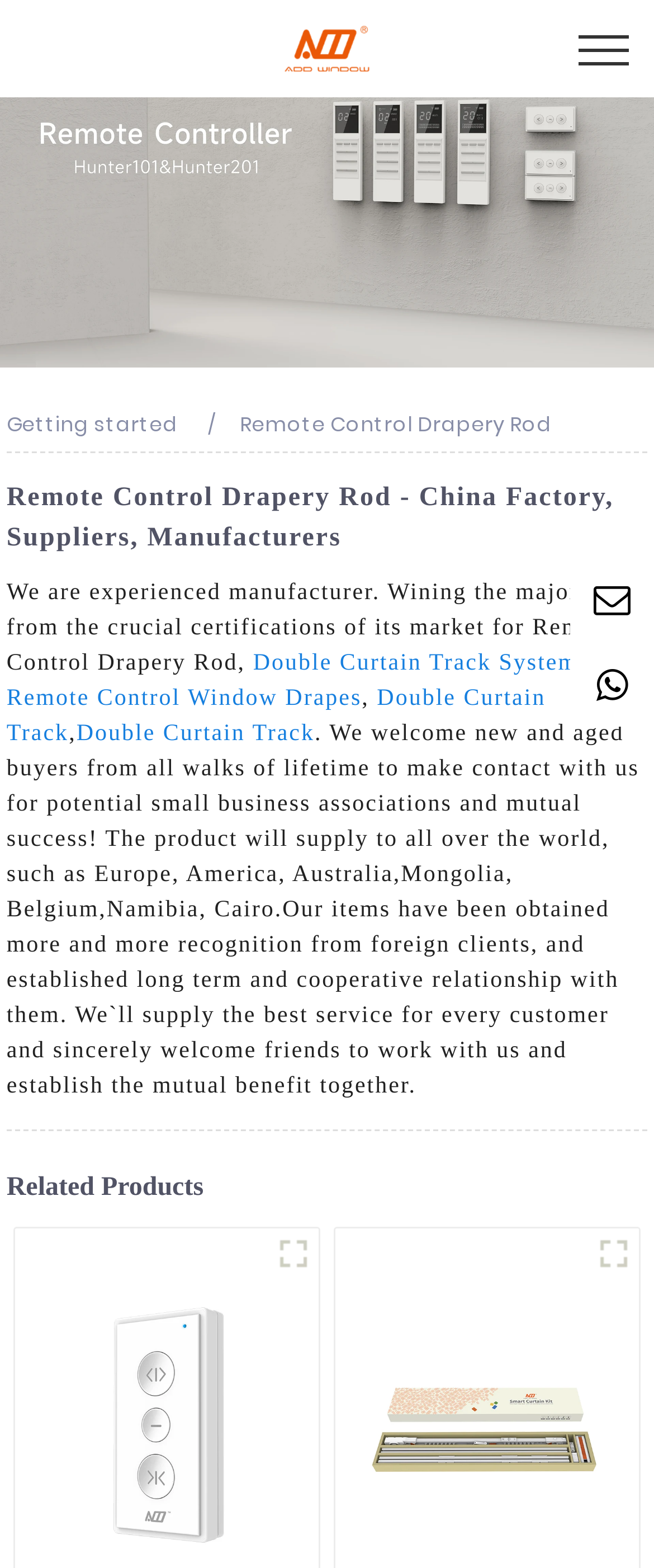Pinpoint the bounding box coordinates of the clickable area needed to execute the instruction: "Click the logo". The coordinates should be specified as four float numbers between 0 and 1, i.e., [left, top, right, bottom].

[0.428, 0.019, 0.572, 0.041]